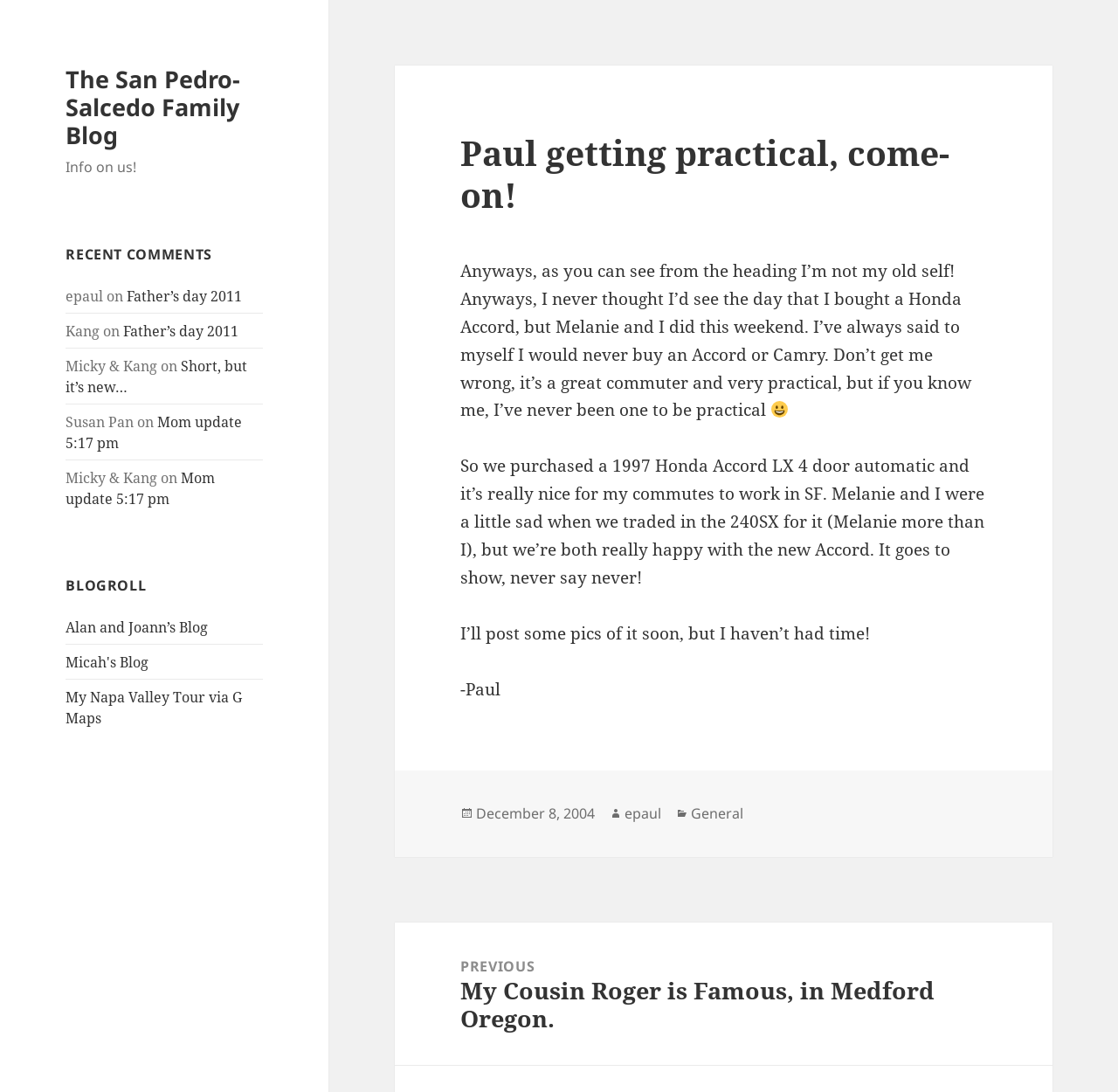What type of car did Paul buy?
Answer with a single word or phrase, using the screenshot for reference.

Honda Accord